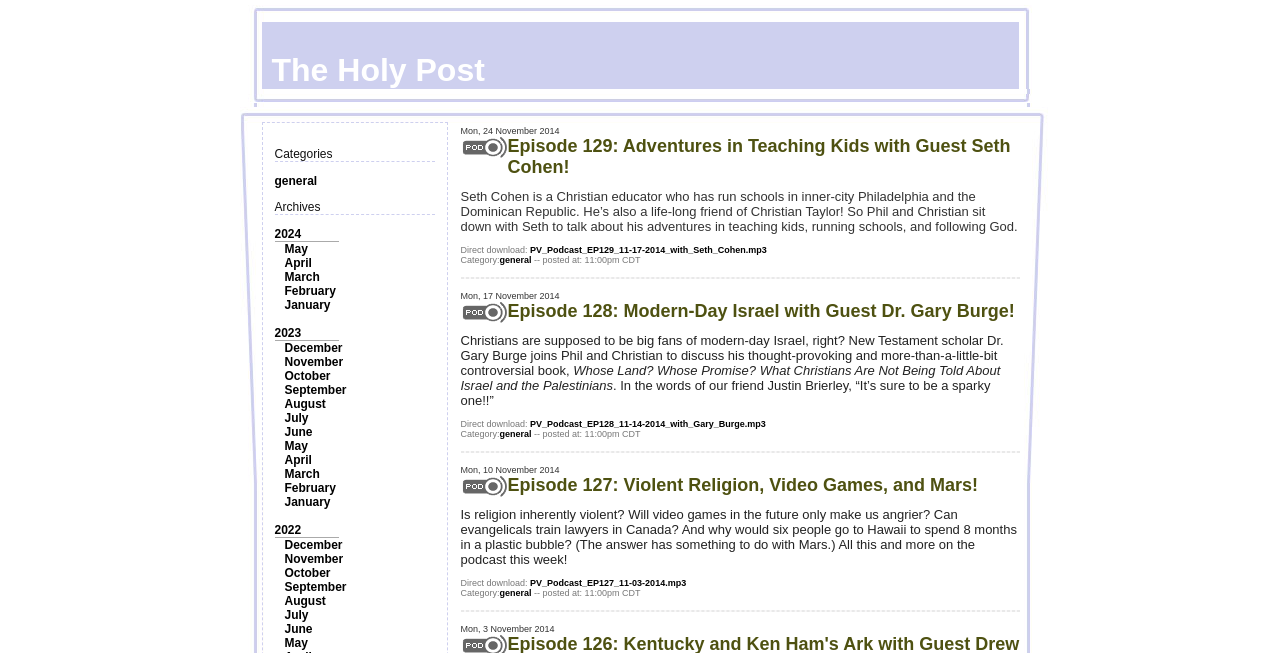Identify the bounding box coordinates of the clickable region required to complete the instruction: "View the archives". The coordinates should be given as four float numbers within the range of 0 and 1, i.e., [left, top, right, bottom].

[0.214, 0.306, 0.25, 0.328]